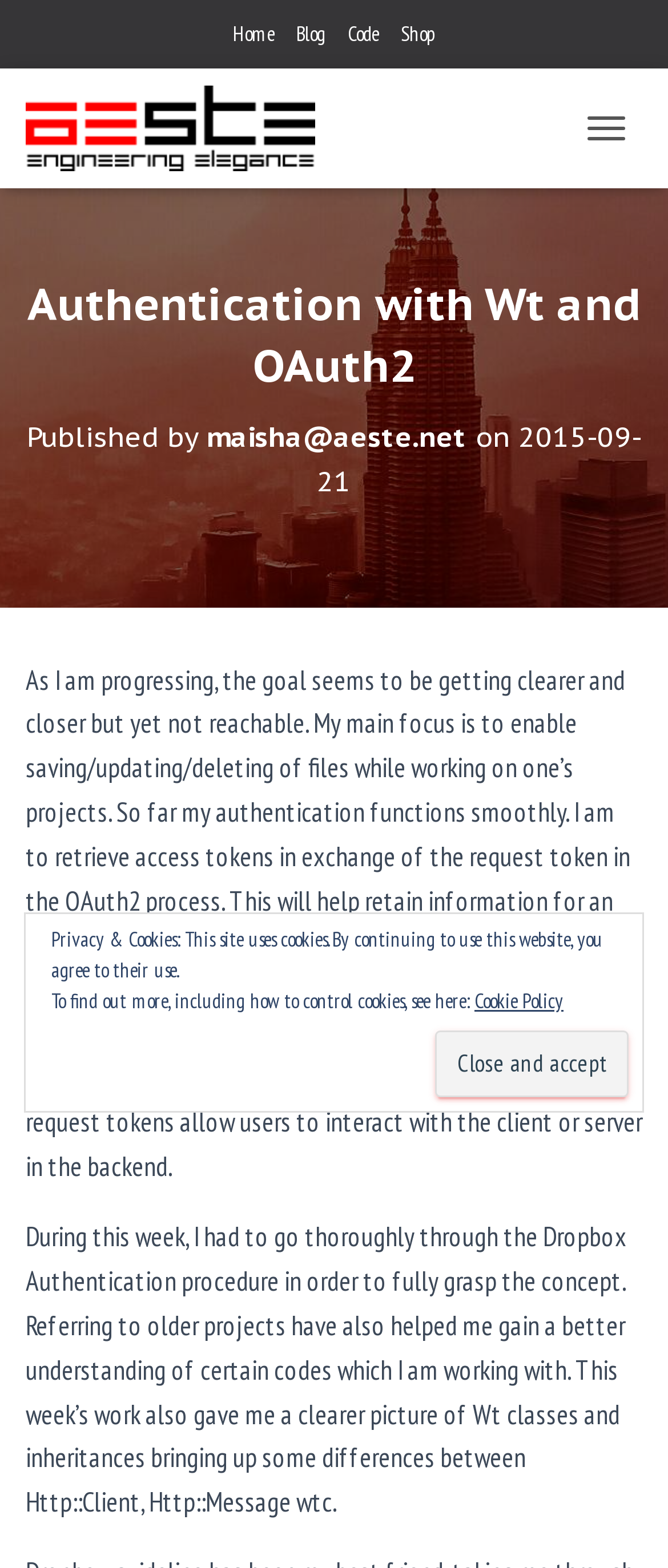What did the author have to do to understand the Dropbox Authentication procedure?
Provide a fully detailed and comprehensive answer to the question.

The author mentions that they had to go thoroughly through the Dropbox Authentication procedure in order to fully grasp the concept. This is stated in the second paragraph of the text.